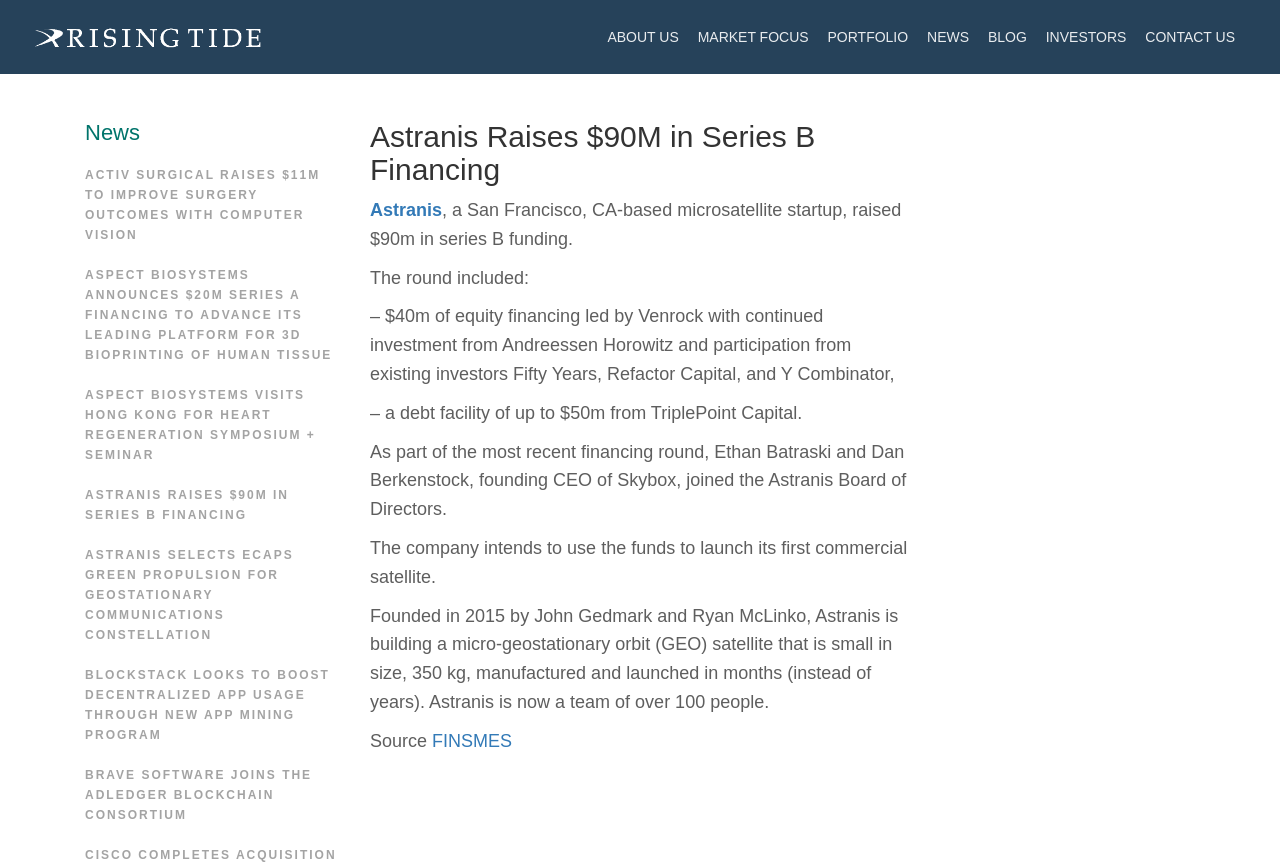Please respond to the question with a concise word or phrase:
What is the company that raised $90M in Series B financing?

Astranis